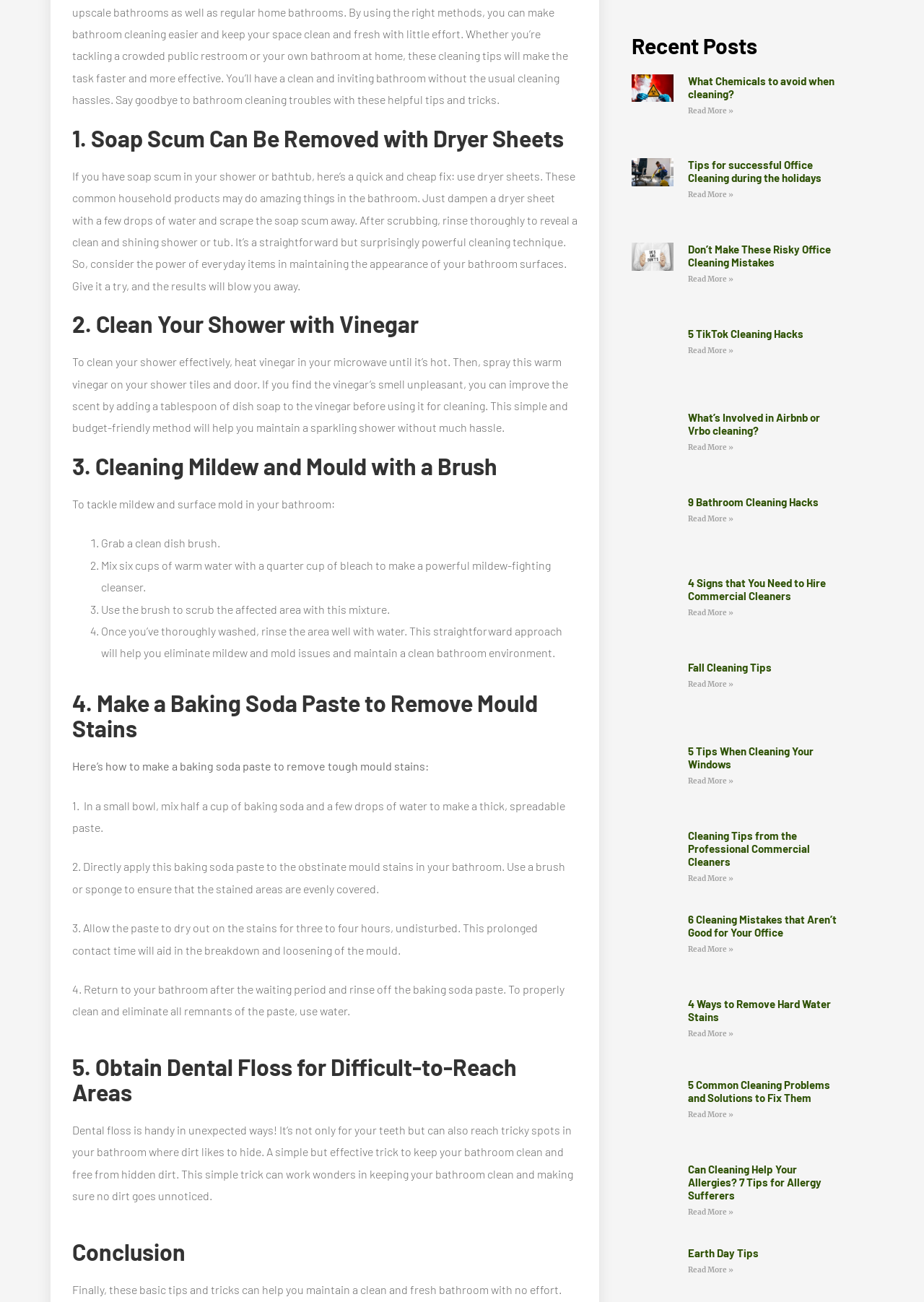What is the purpose of using dental floss in bathroom cleaning?
From the image, respond using a single word or phrase.

To reach tricky spots